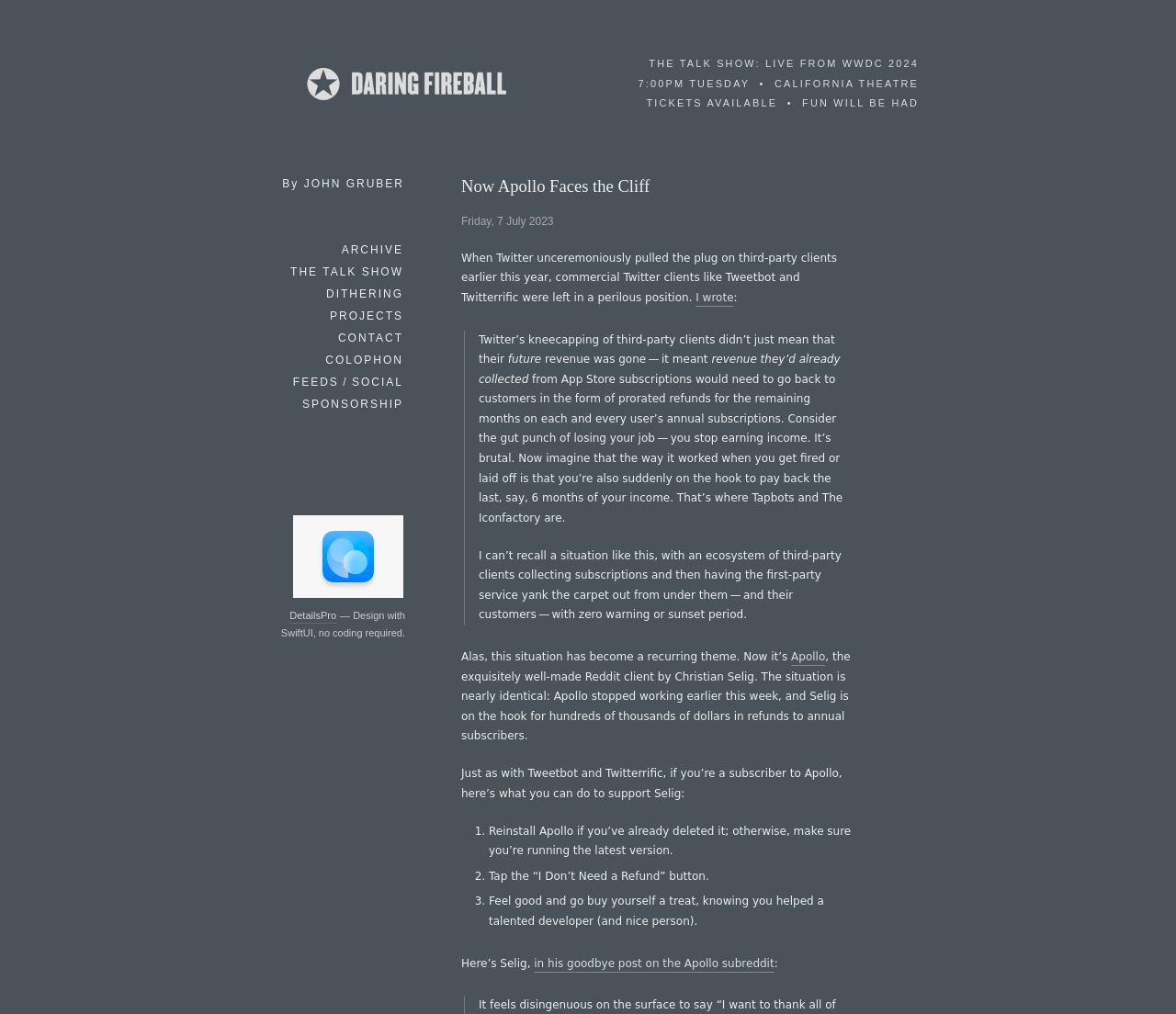What is the situation that Apollo faces?
Based on the screenshot, provide a one-word or short-phrase response.

Stopped working and needs to refund subscribers